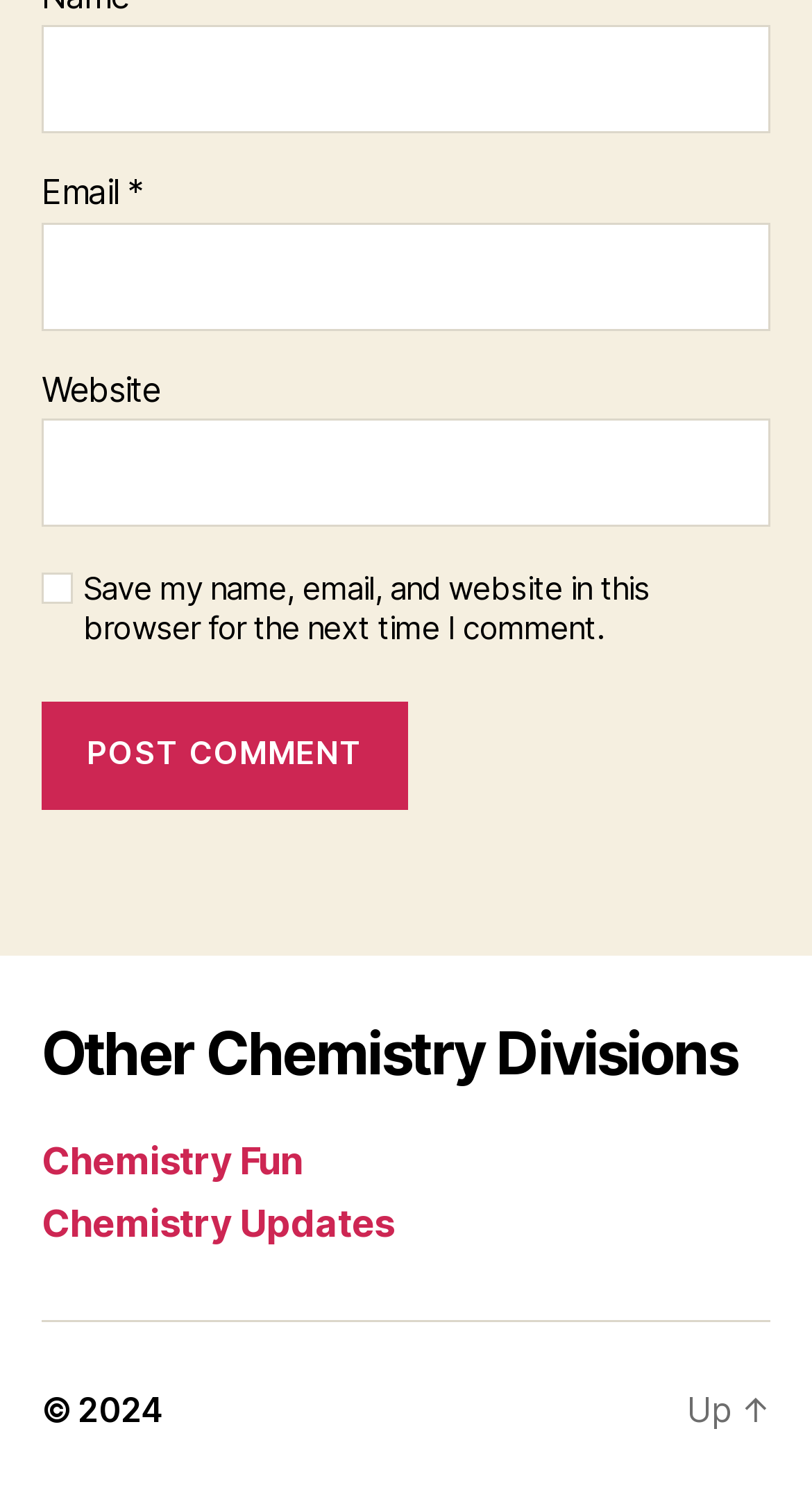Locate the bounding box coordinates of the area to click to fulfill this instruction: "Input your email". The bounding box should be presented as four float numbers between 0 and 1, in the order [left, top, right, bottom].

[0.051, 0.148, 0.949, 0.221]